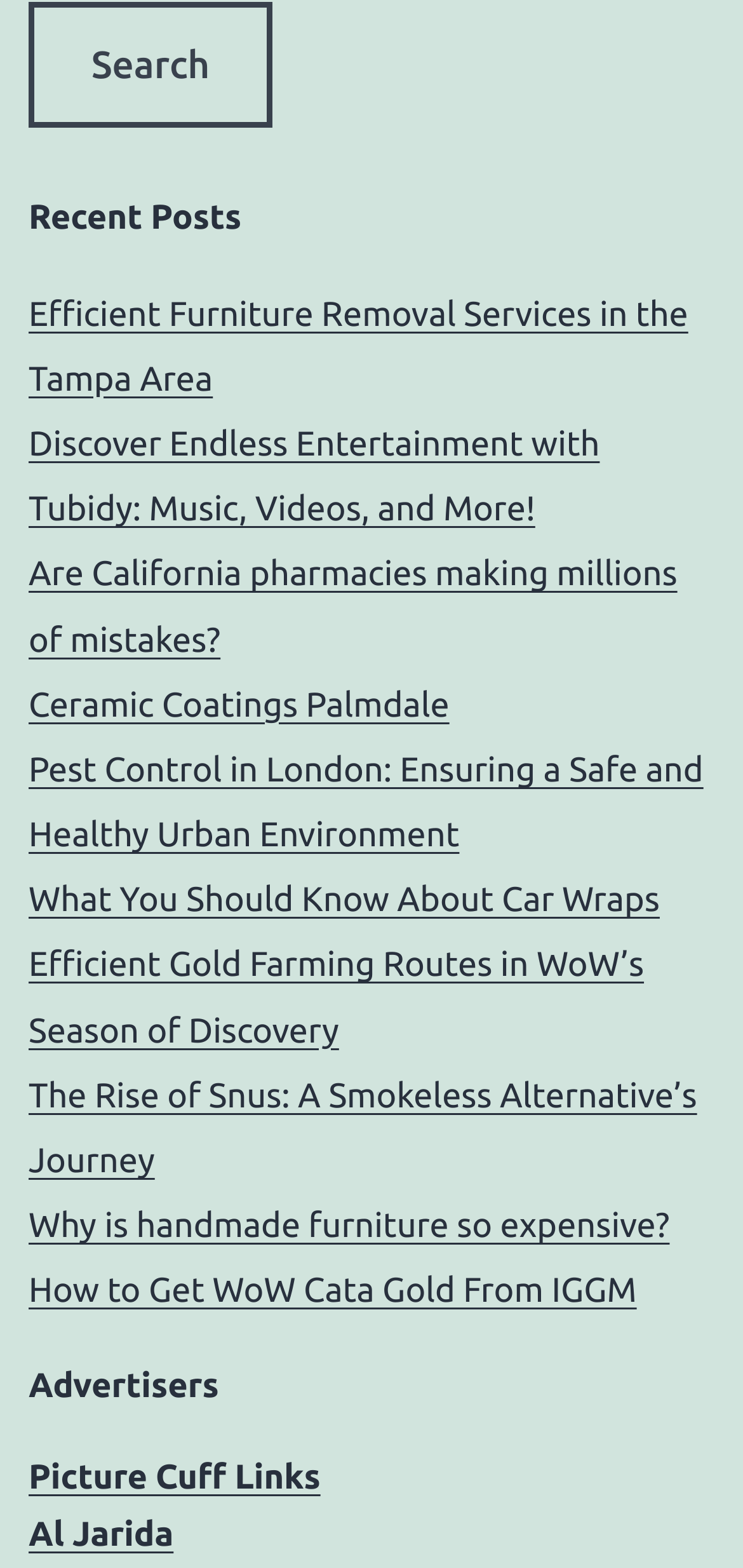Reply to the question with a single word or phrase:
How many links are in the Recent Posts section?

11